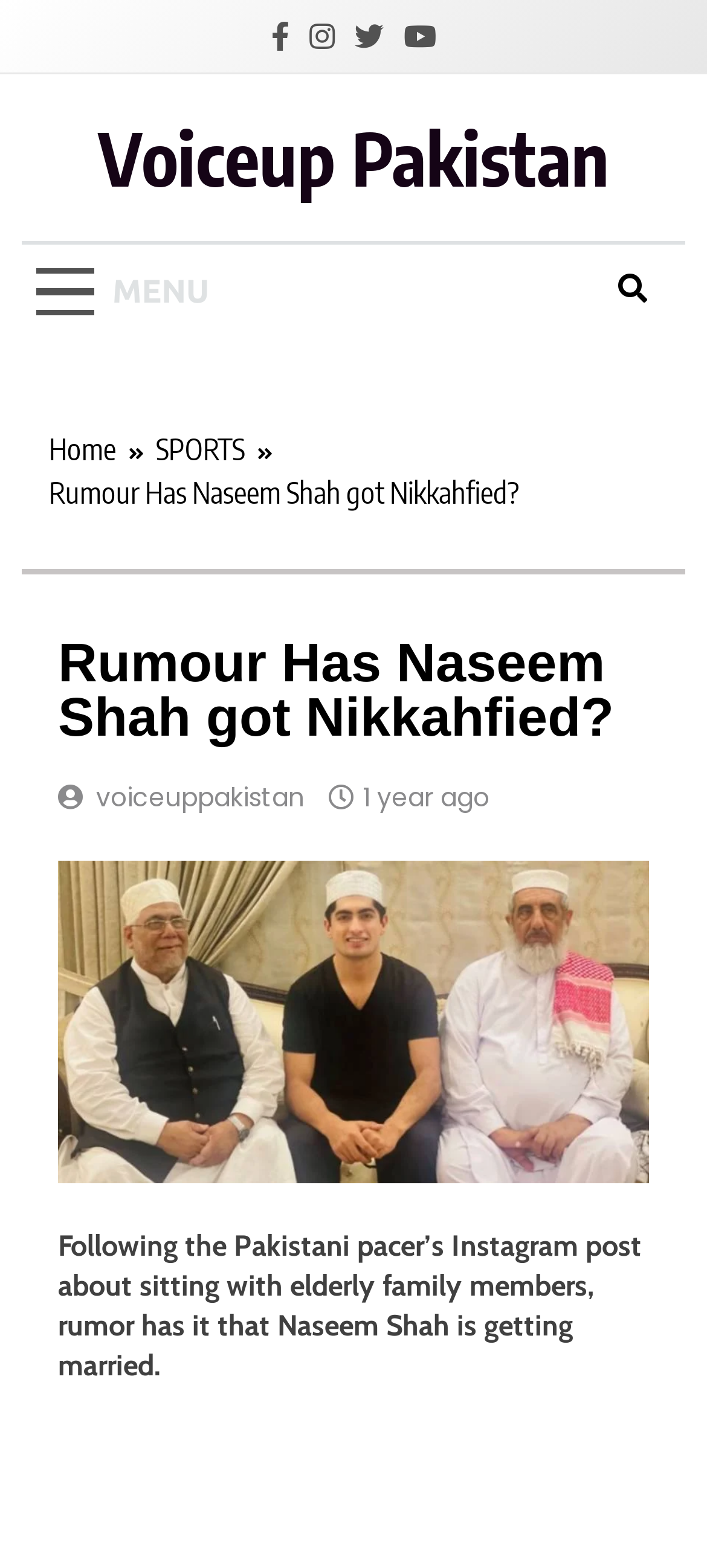Identify the bounding box of the UI element that matches this description: "Voiceup Pakistan".

[0.138, 0.072, 0.862, 0.129]